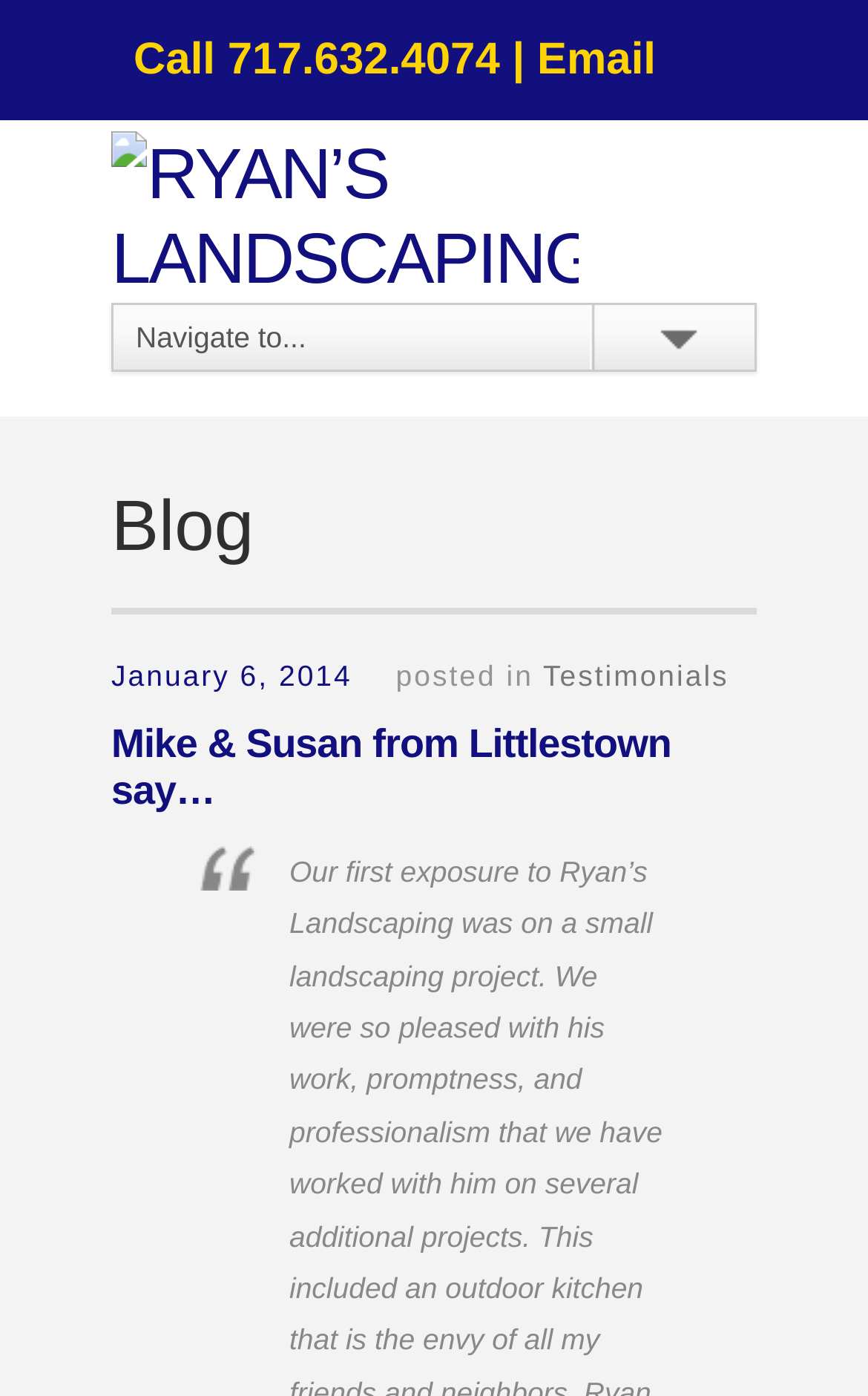Respond to the question below with a concise word or phrase:
What is the topic of the blog post?

Testimonials